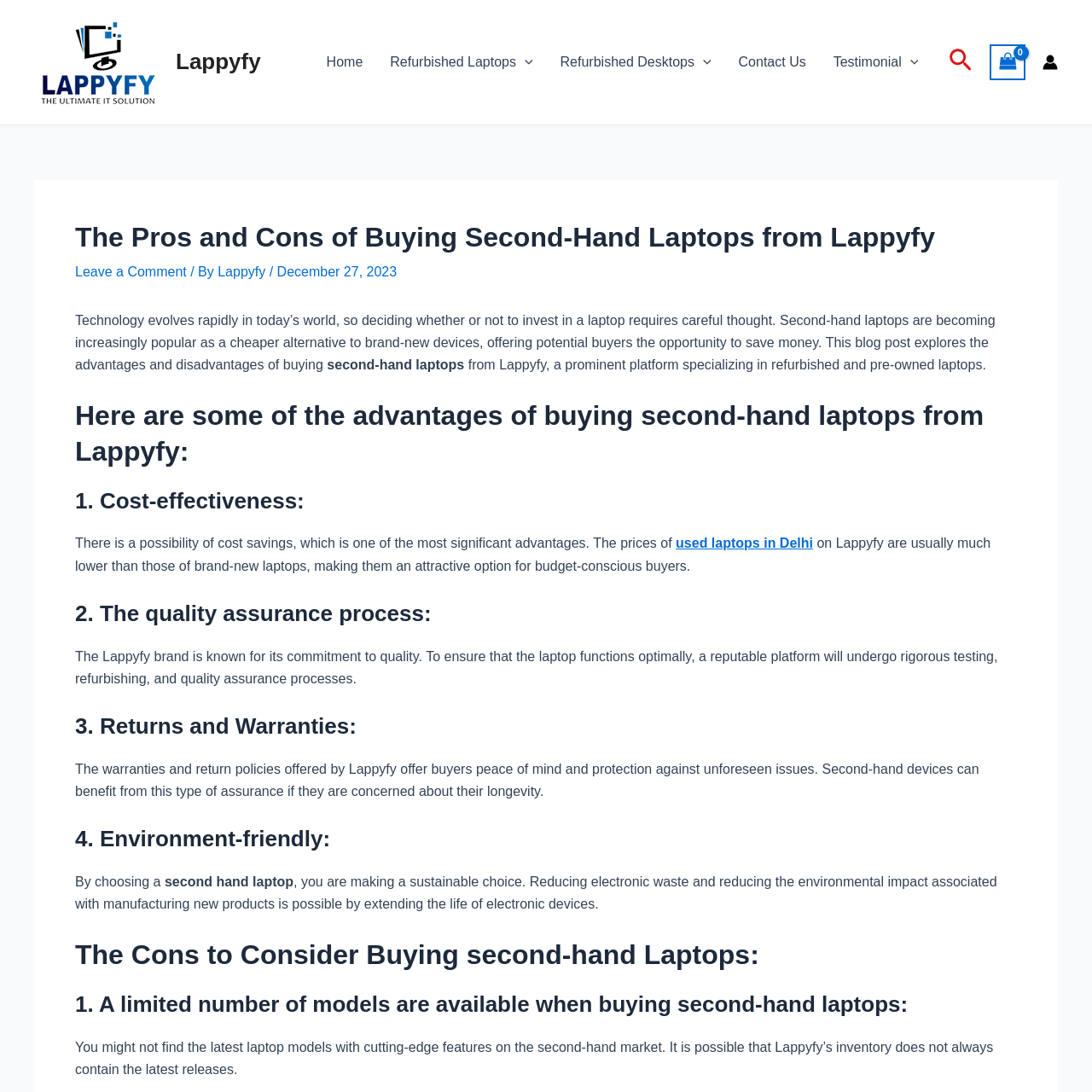Pinpoint the bounding box coordinates of the clickable element to carry out the following instruction: "Leave a comment."

[0.069, 0.242, 0.171, 0.256]